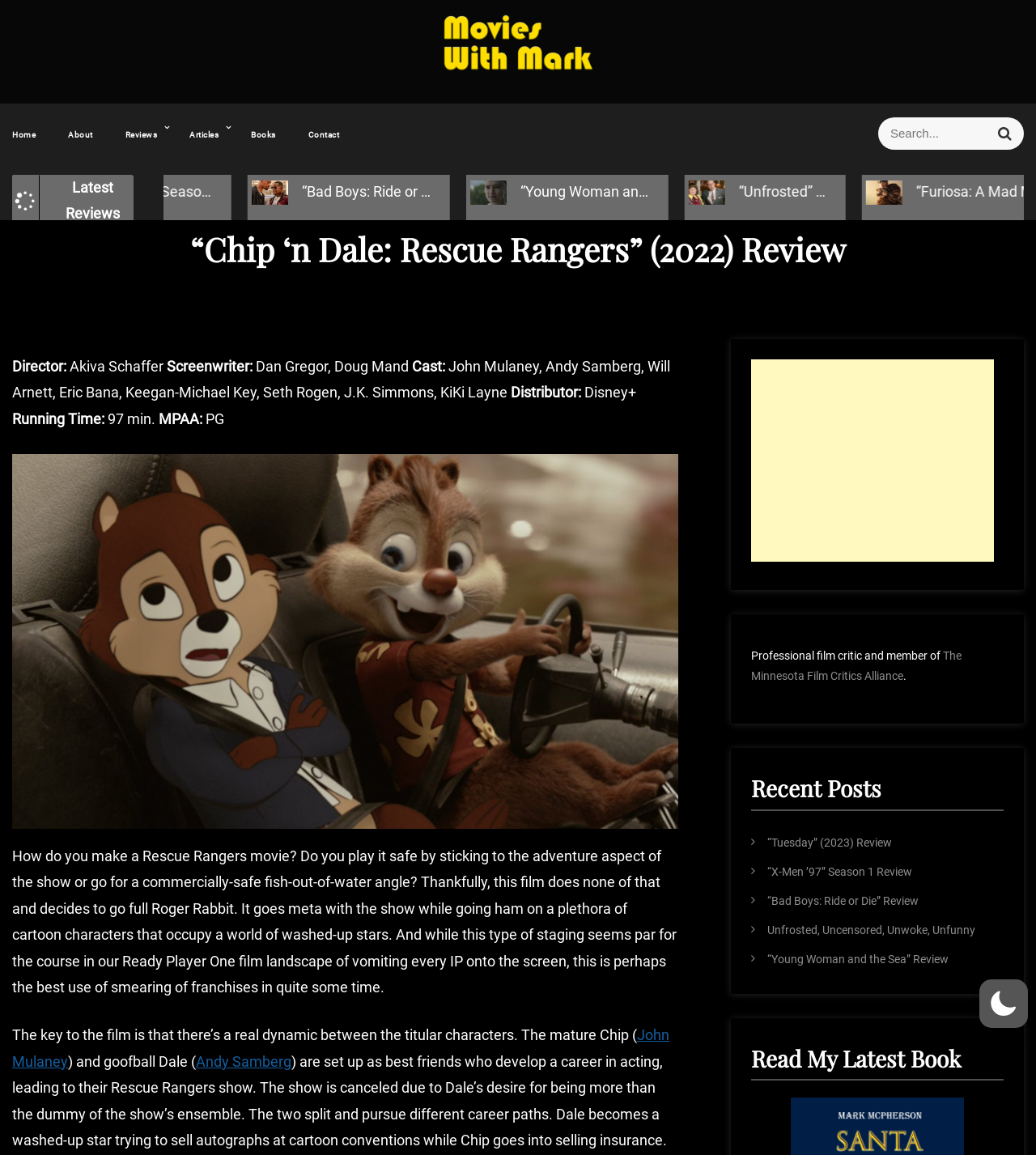Answer the question briefly using a single word or phrase: 
What is the director of the movie?

Akiva Schaffer